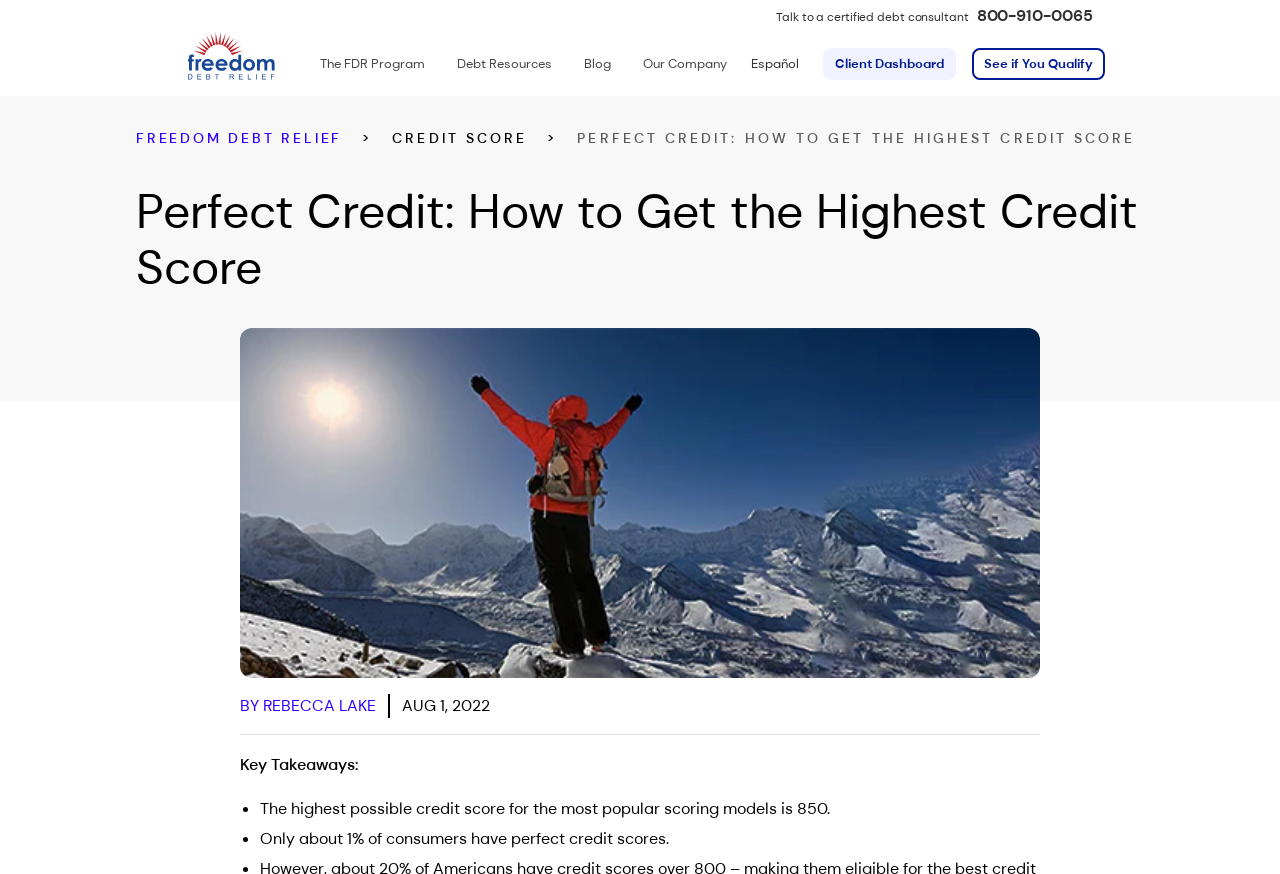Identify the main title of the webpage and generate its text content.

Perfect Credit: How to Get the Highest Credit Score